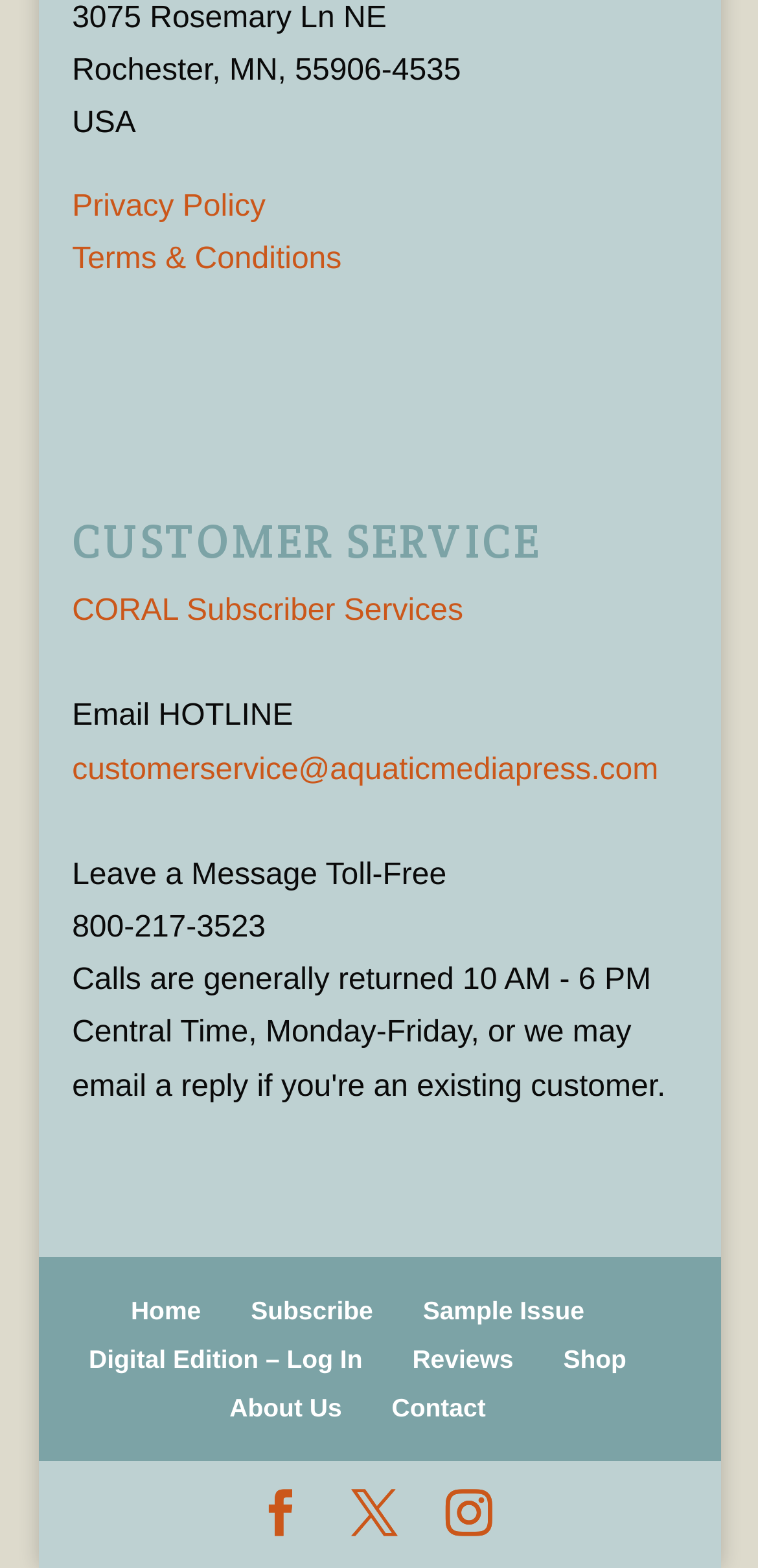What is the address of the company?
Using the picture, provide a one-word or short phrase answer.

3075 Rosemary Ln NE, Rochester, MN, 55906-4535